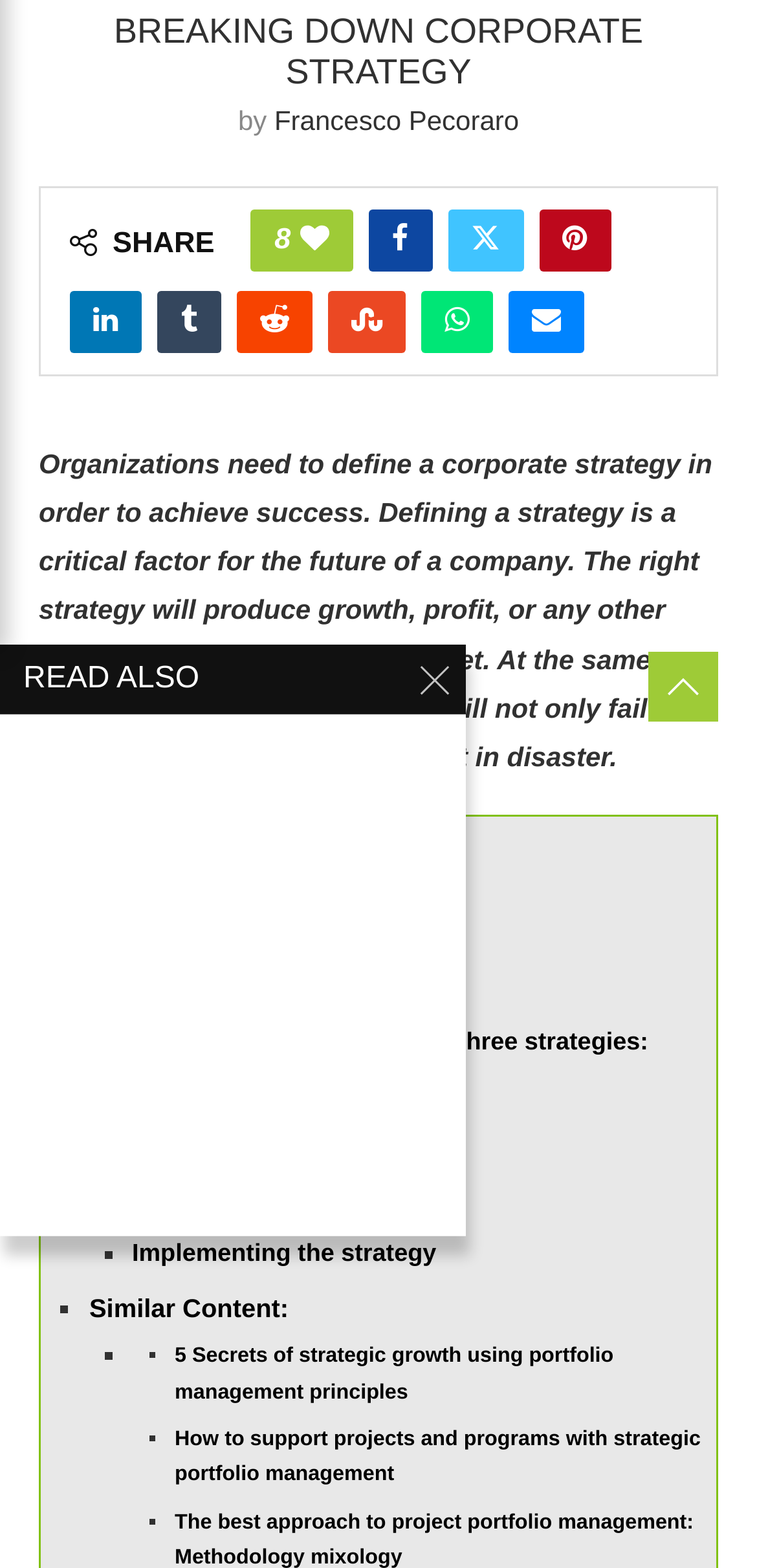Based on the provided description, "Expansion strategies", find the bounding box of the corresponding UI element in the screenshot.

[0.174, 0.689, 0.499, 0.707]